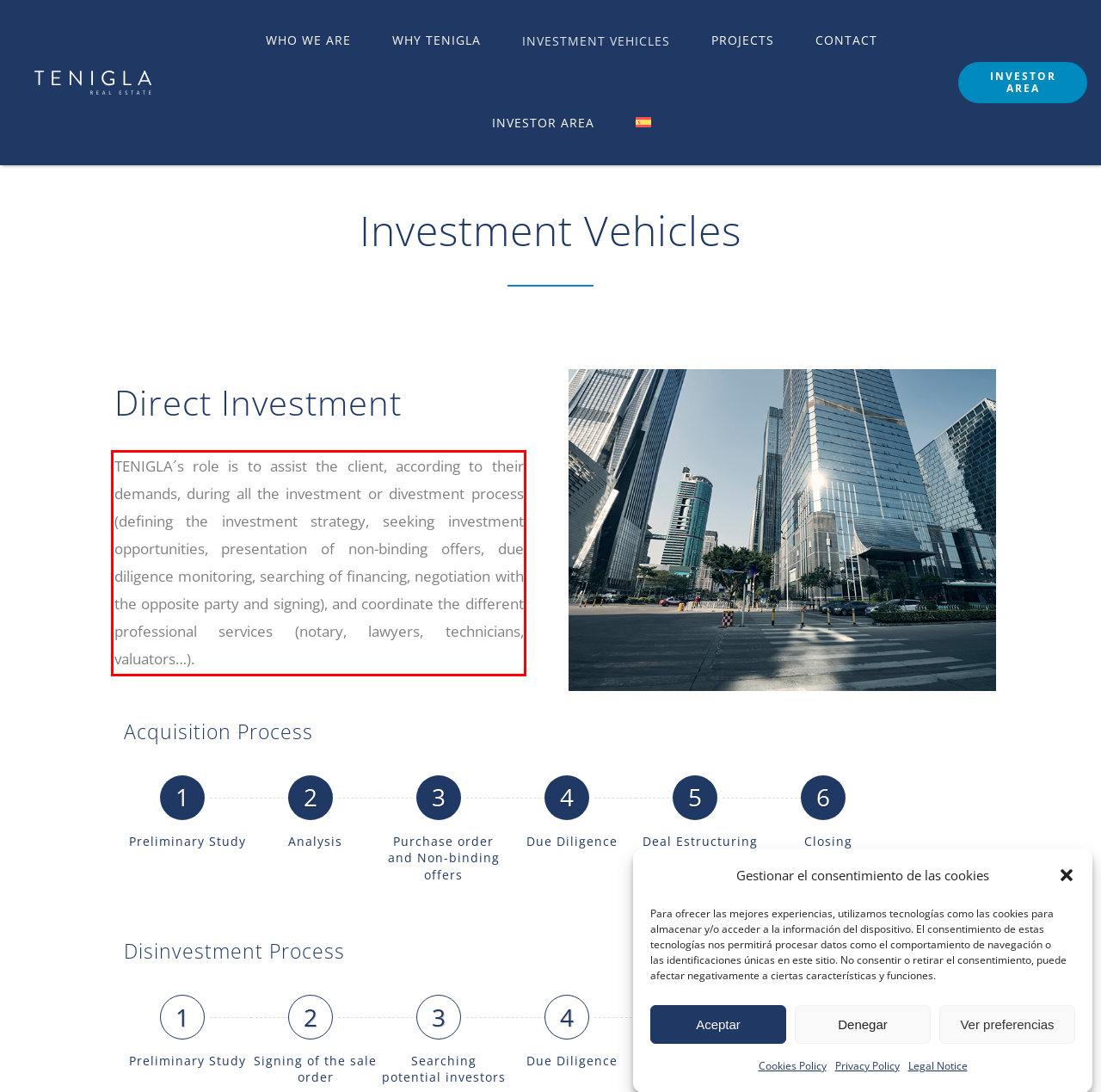You have a webpage screenshot with a red rectangle surrounding a UI element. Extract the text content from within this red bounding box.

TENIGLA´s role is to assist the client, according to their demands, during all the investment or divestment process (defining the investment strategy, seeking investment opportunities, presentation of non-binding offers, due diligence monitoring, searching of financing, negotiation with the opposite party and signing), and coordinate the different professional services (notary, lawyers, technicians, valuators…).